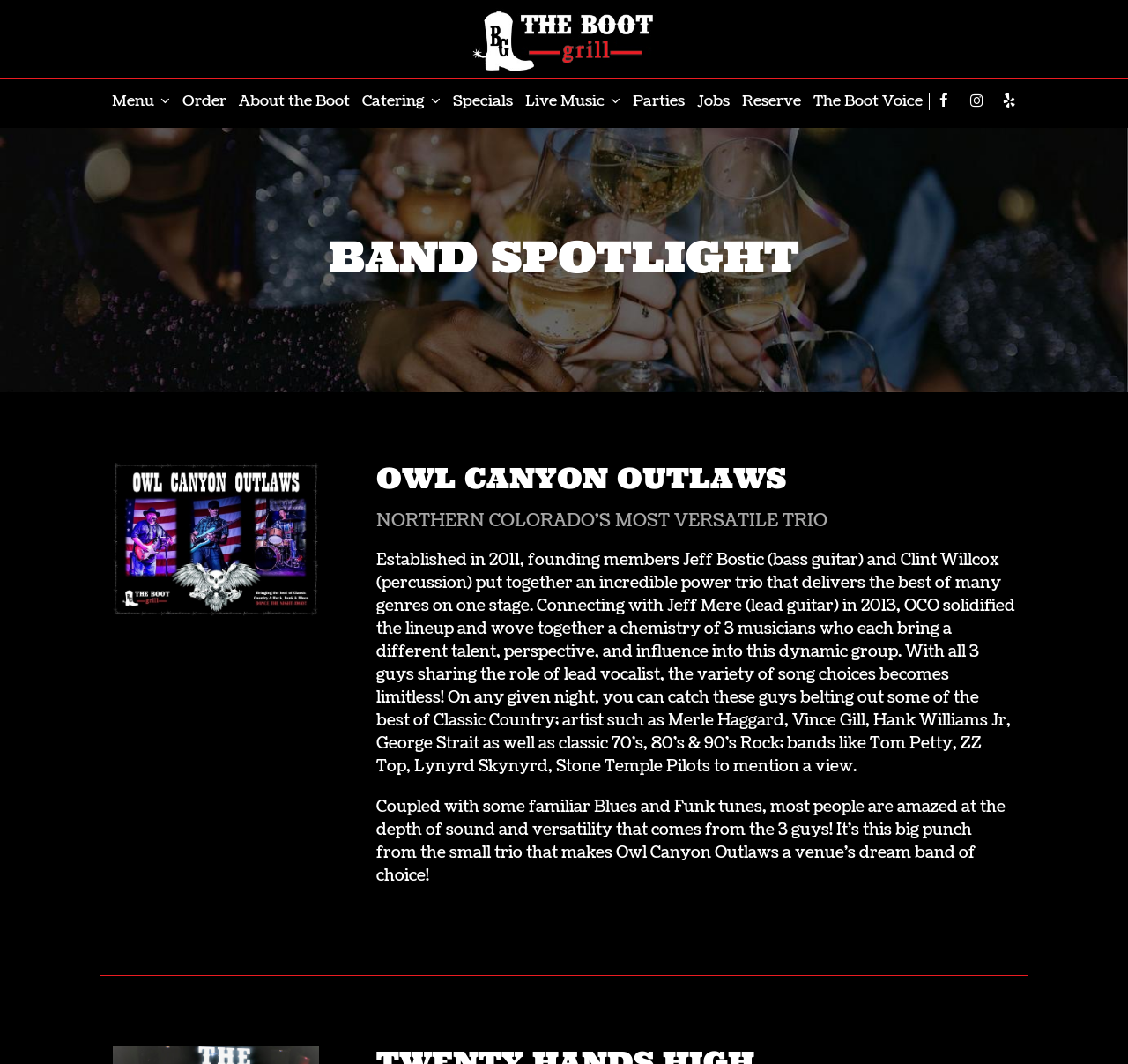What is the name of the music band featured?
Based on the image, give a concise answer in the form of a single word or short phrase.

Owl Canyon Outlaws